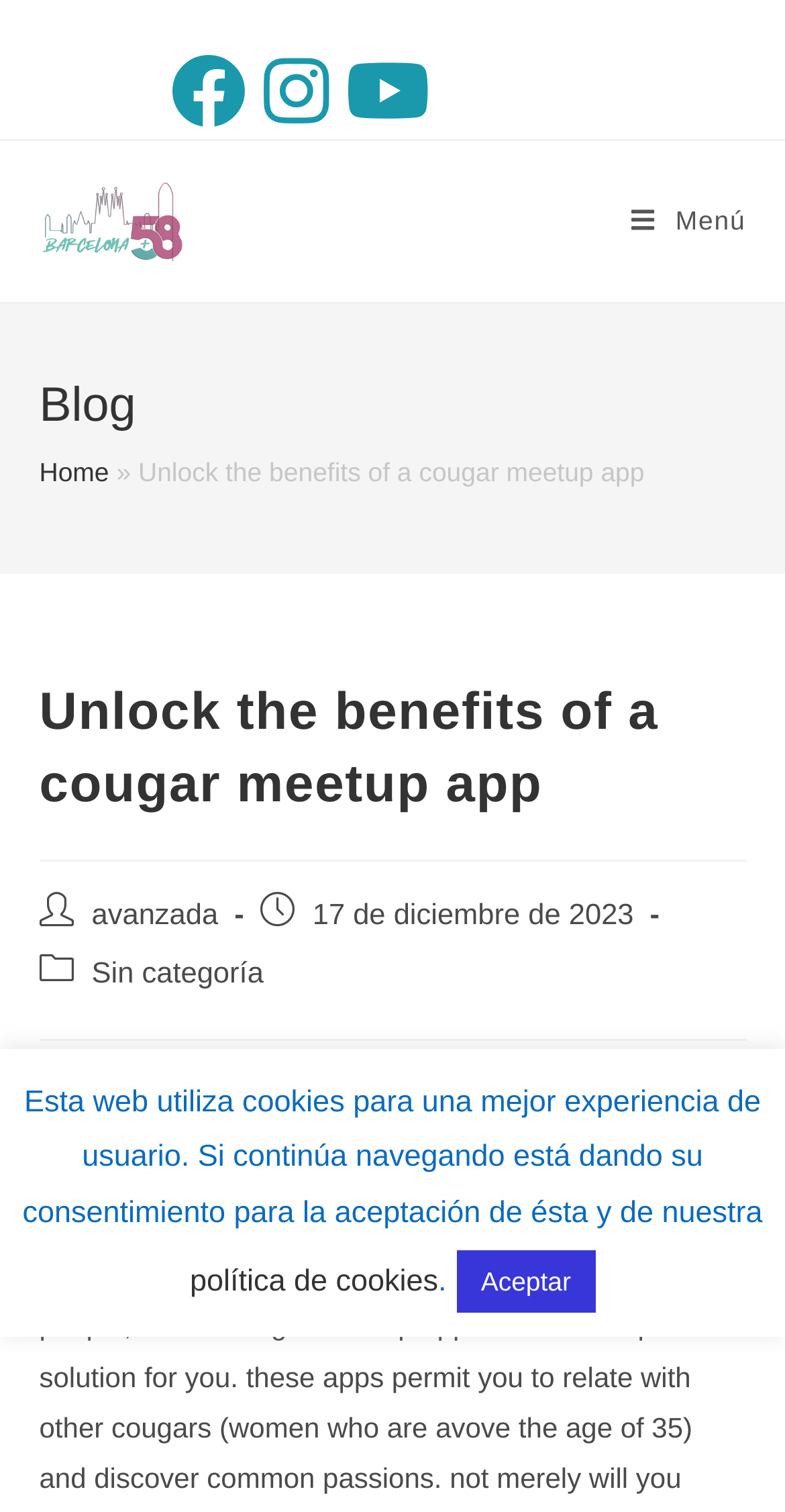What is the post category of the latest article?
Can you give a detailed and elaborate answer to the question?

I found this answer by looking at the link with the text 'Sin categoría' which is located inside a HeaderAsNonLandmark element and is labeled as 'Post category:'.